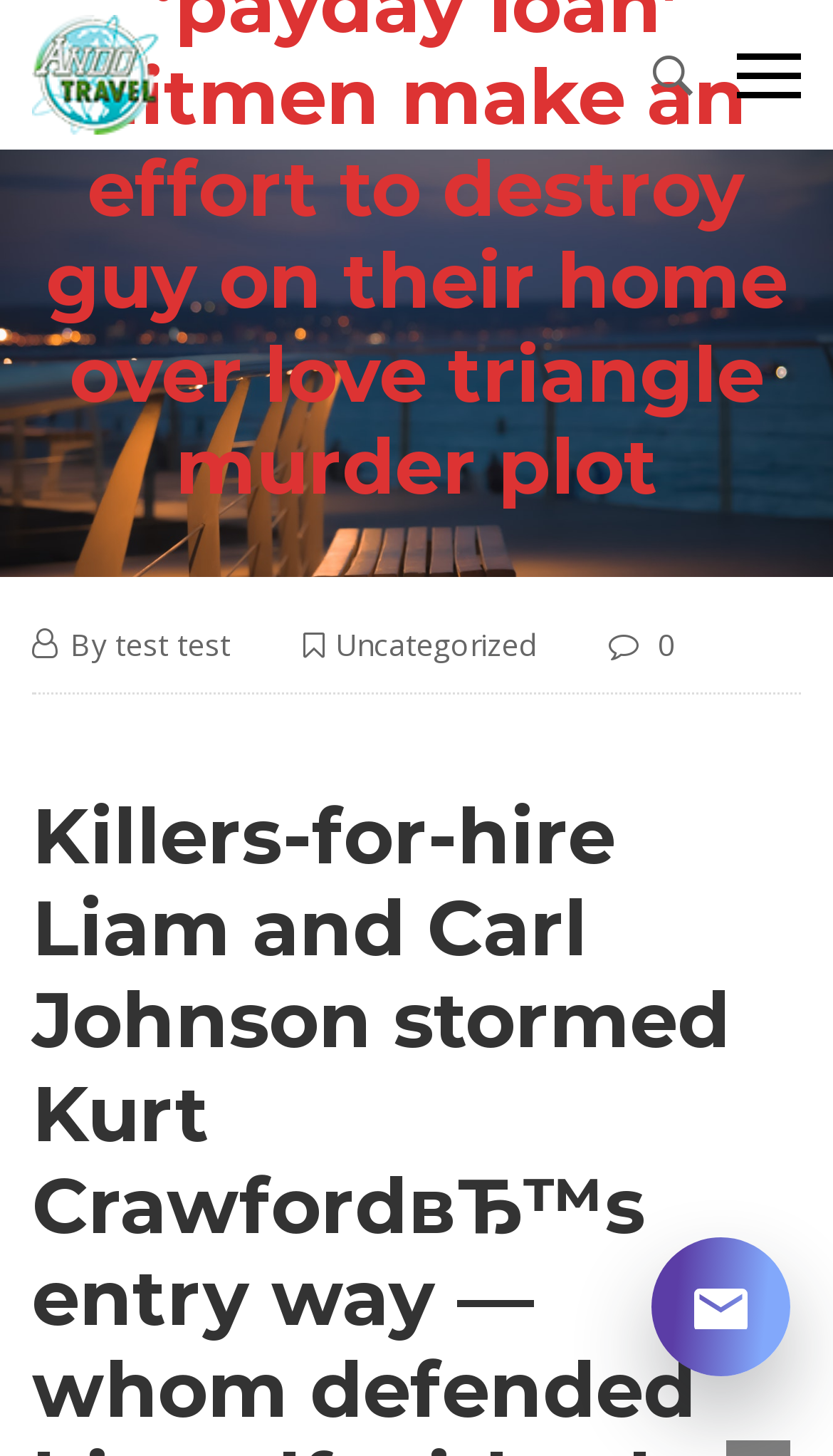From the webpage screenshot, predict the bounding box of the UI element that matches this description: "0".

[0.731, 0.429, 0.81, 0.456]